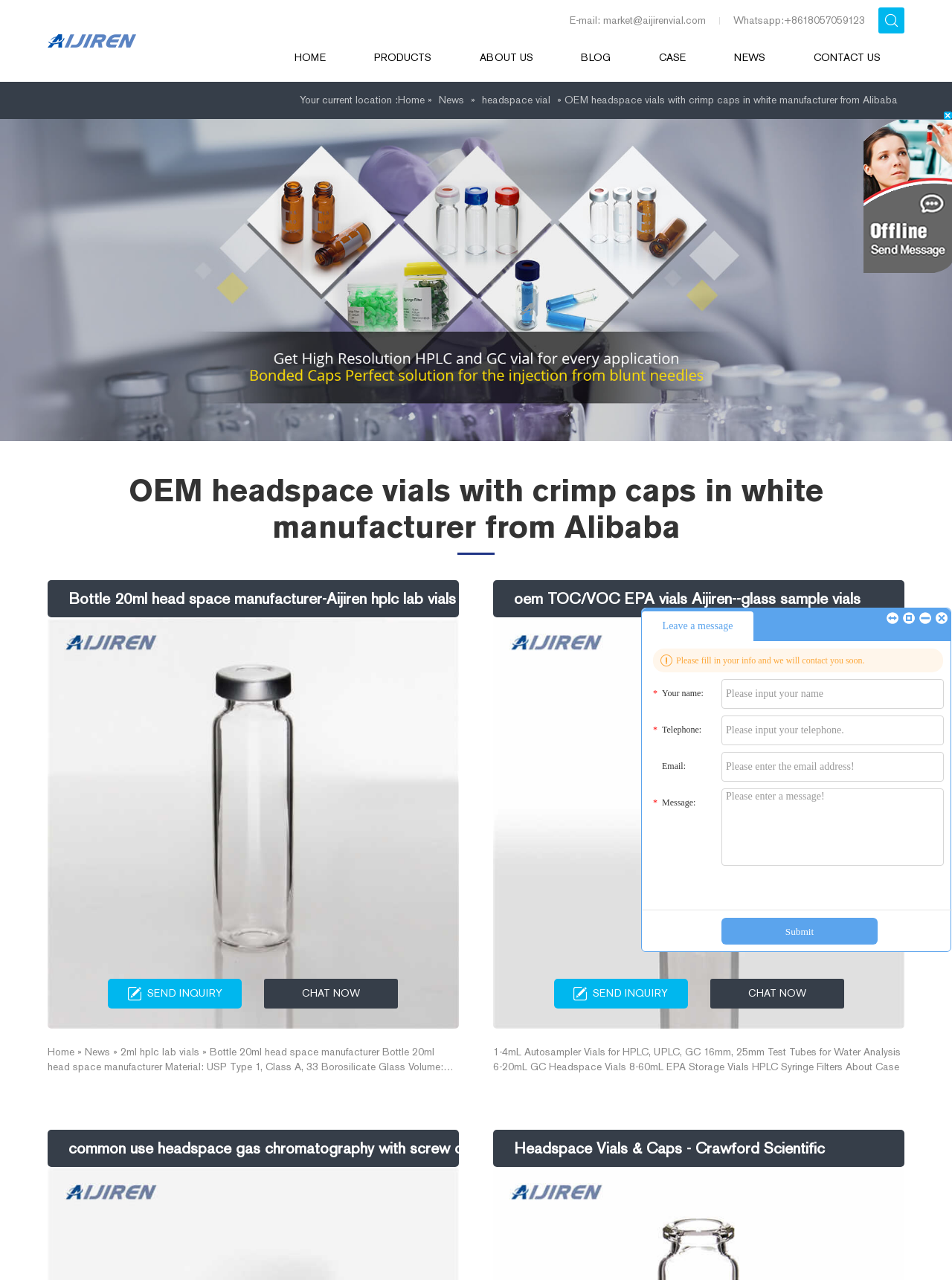Extract the main headline from the webpage and generate its text.

OEM headspace vials with crimp caps in white manufacturer from Alibaba